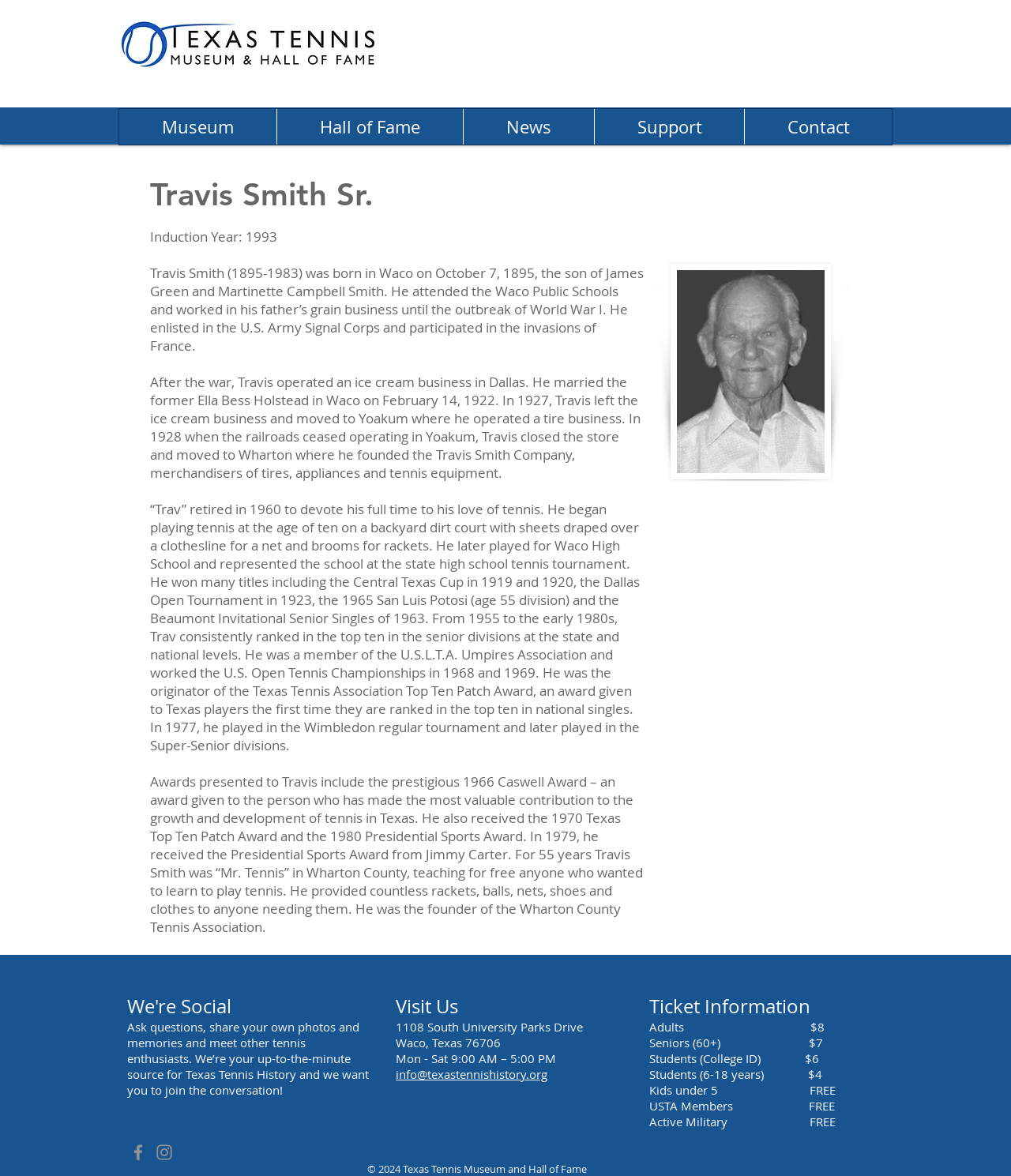Identify the bounding box of the UI component described as: "News".

[0.458, 0.093, 0.588, 0.123]